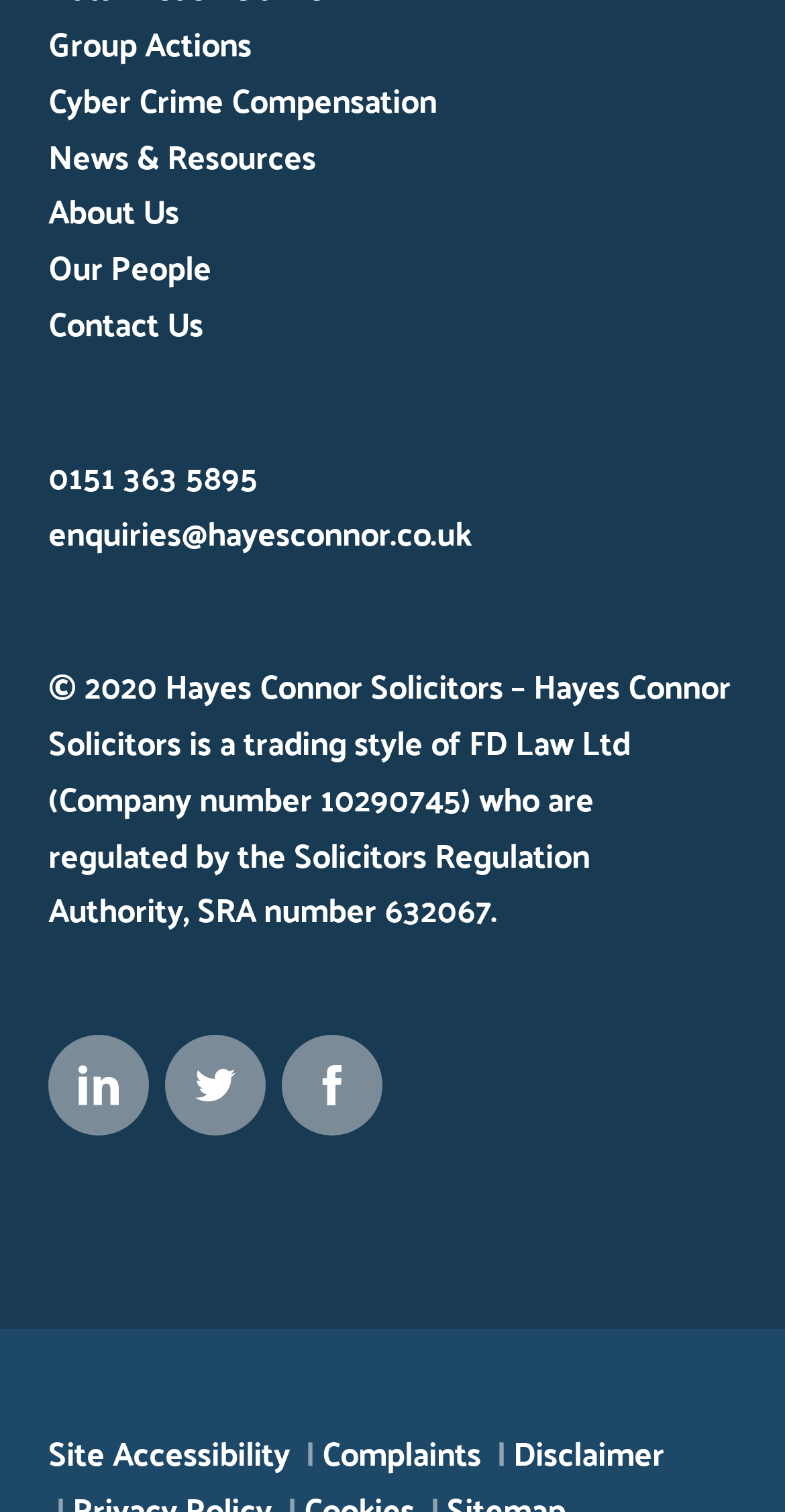Bounding box coordinates are specified in the format (top-left x, top-left y, bottom-right x, bottom-right y). All values are floating point numbers bounded between 0 and 1. Please provide the bounding box coordinate of the region this sentence describes: Our People

[0.062, 0.158, 0.269, 0.196]